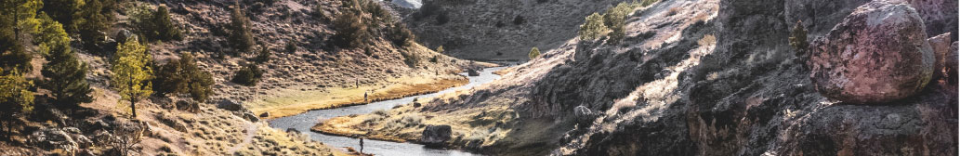What is the theme of Langr Software Solutions' services?
Please answer the question with a detailed response using the information from the screenshot.

The caption states that the image represents the theme of Langr Software Solutions' services, which aim to empower teams in navigating the complexities of software development with expertise and agility.